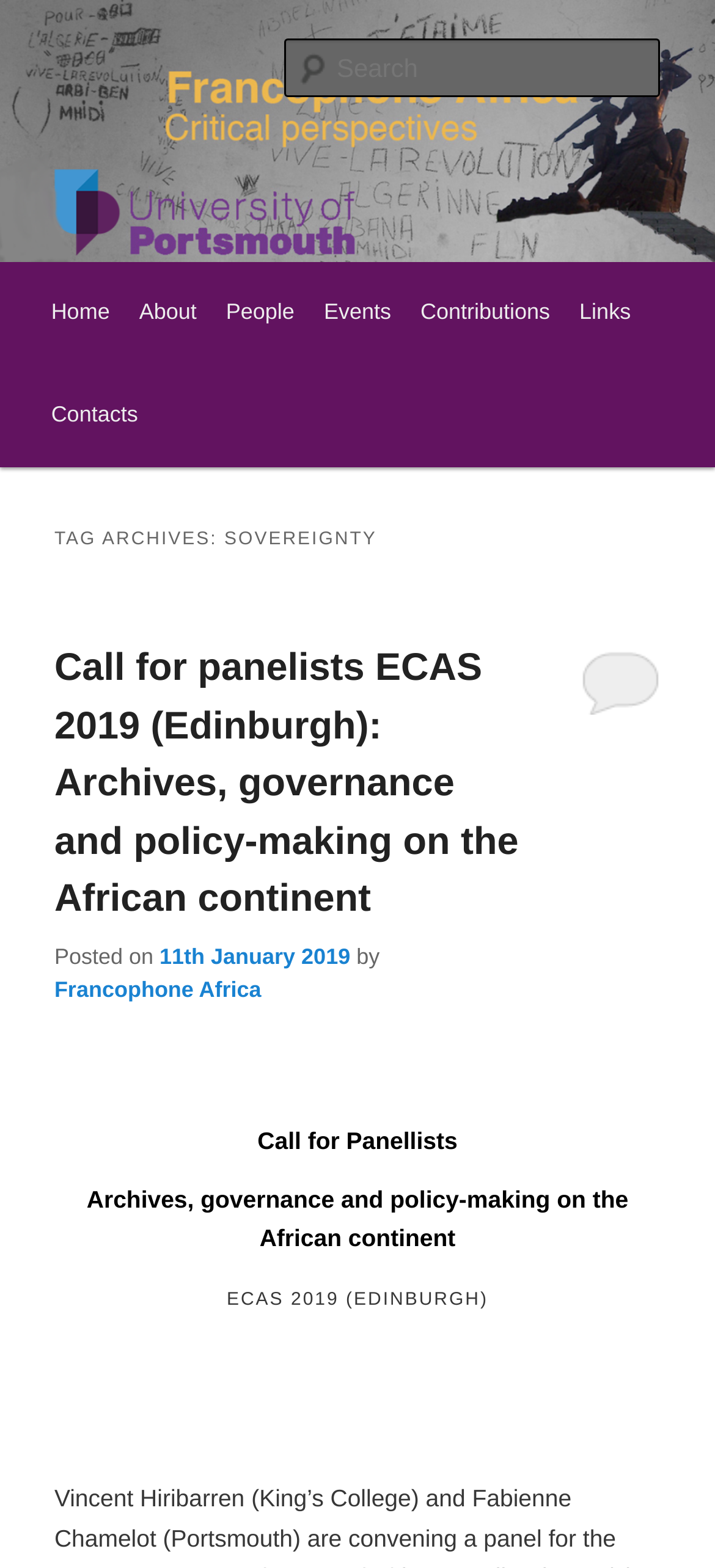Please answer the following question using a single word or phrase: What type of content is presented on this webpage?

Blog posts or articles